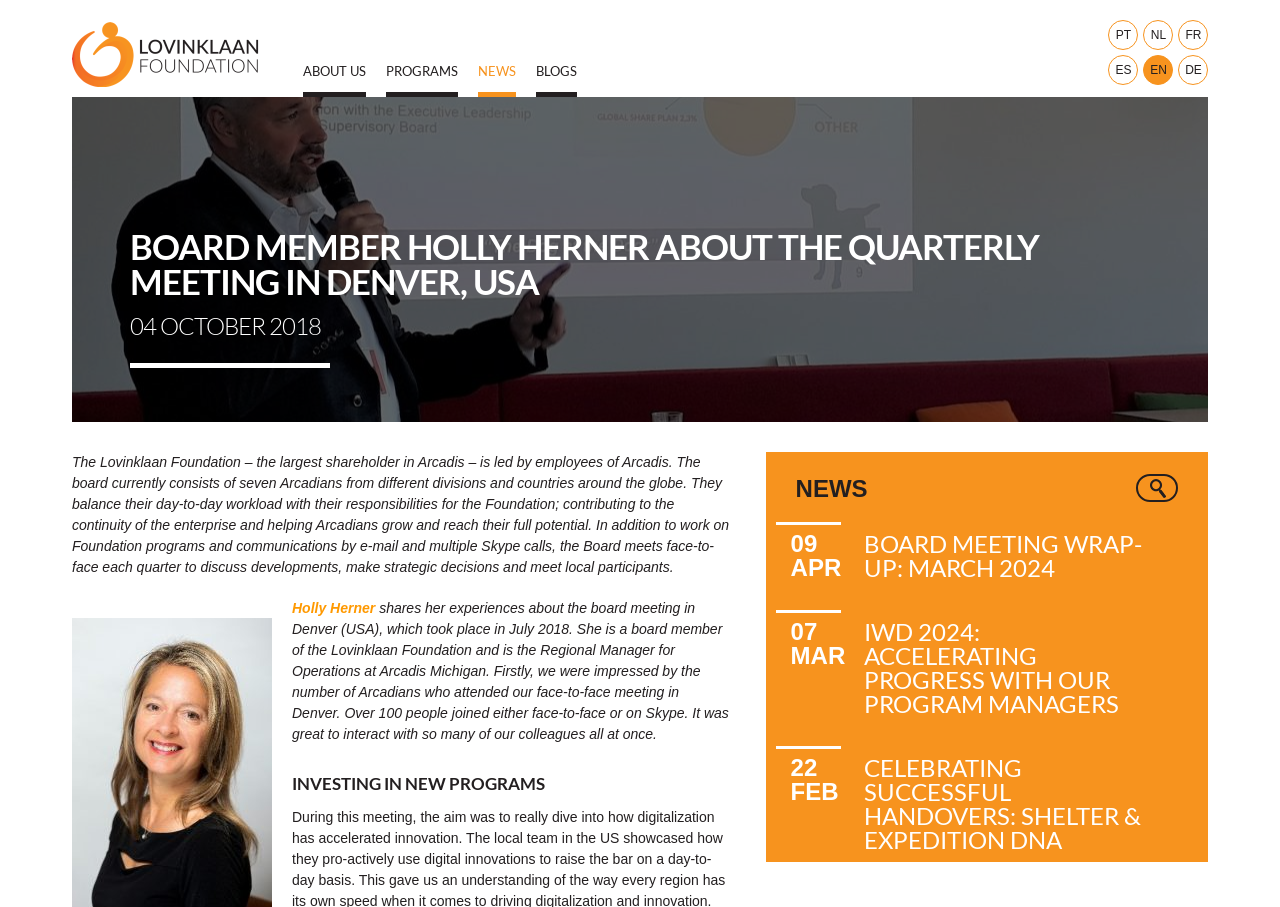Respond to the question below with a concise word or phrase:
What is the purpose of the Lovinklaan Foundation?

To contribute to the continuity of the enterprise and help Arcadians grow